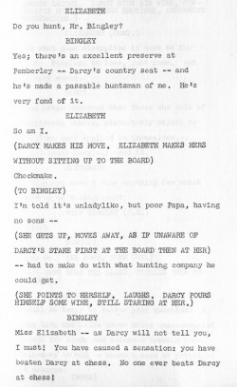From the image, can you give a detailed response to the question below:
What is the name of Mr. Bingley's preserve?

According to the caption, Bingley responds affirmatively regarding a preserve at Pemberley, which is a location mentioned in the novel 'Pride and Prejudice'.